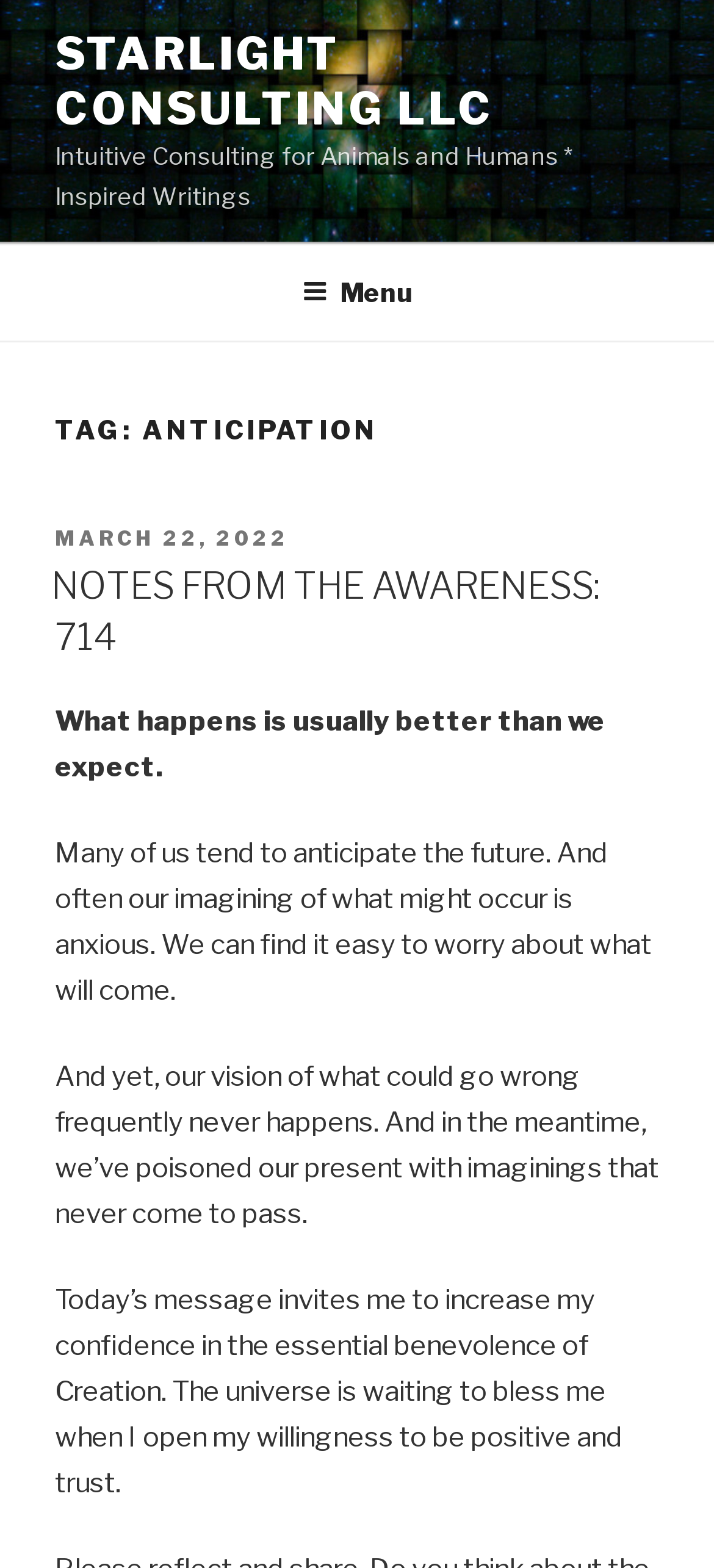Determine the bounding box coordinates for the HTML element mentioned in the following description: "NOTES FROM THE AWARENESS: 714". The coordinates should be a list of four floats ranging from 0 to 1, represented as [left, top, right, bottom].

[0.072, 0.359, 0.838, 0.42]